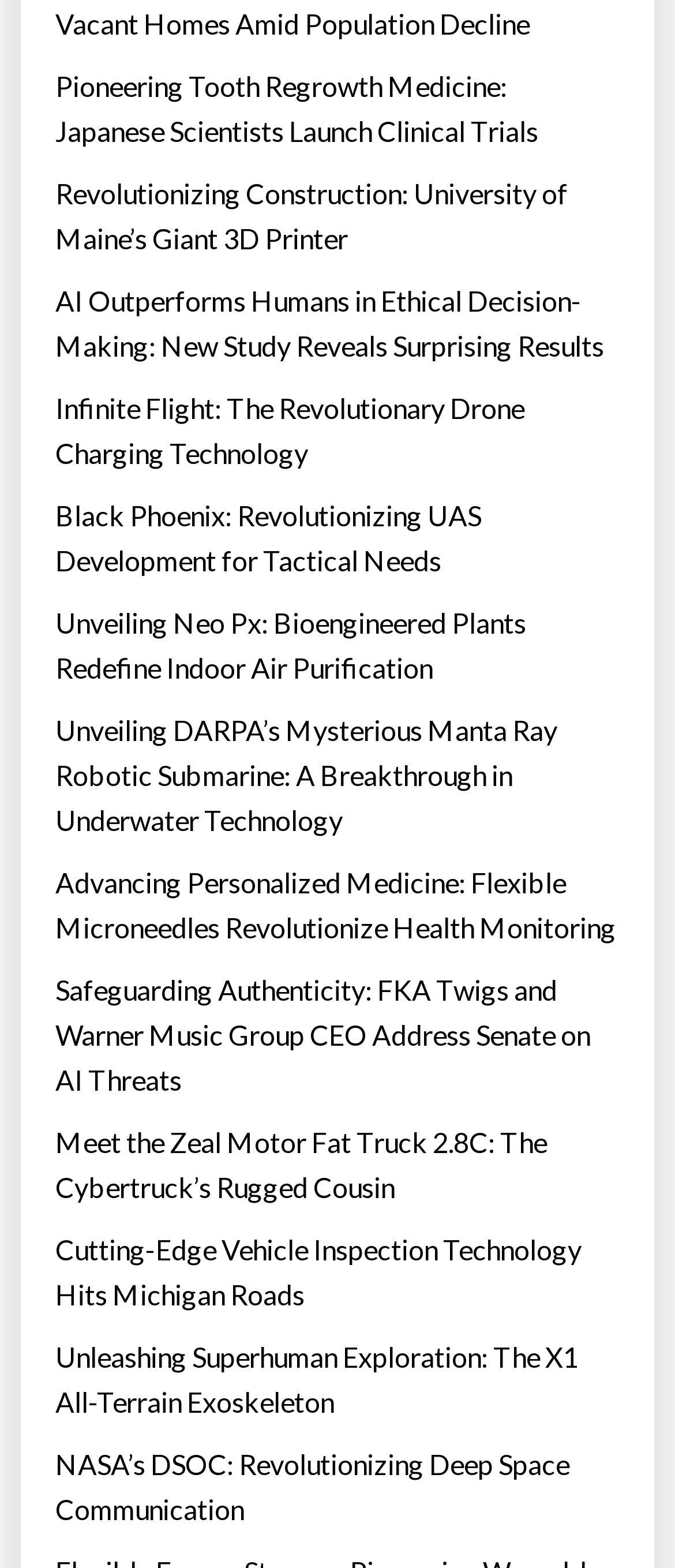Please answer the following question using a single word or phrase: 
How many articles are on this webpage?

13